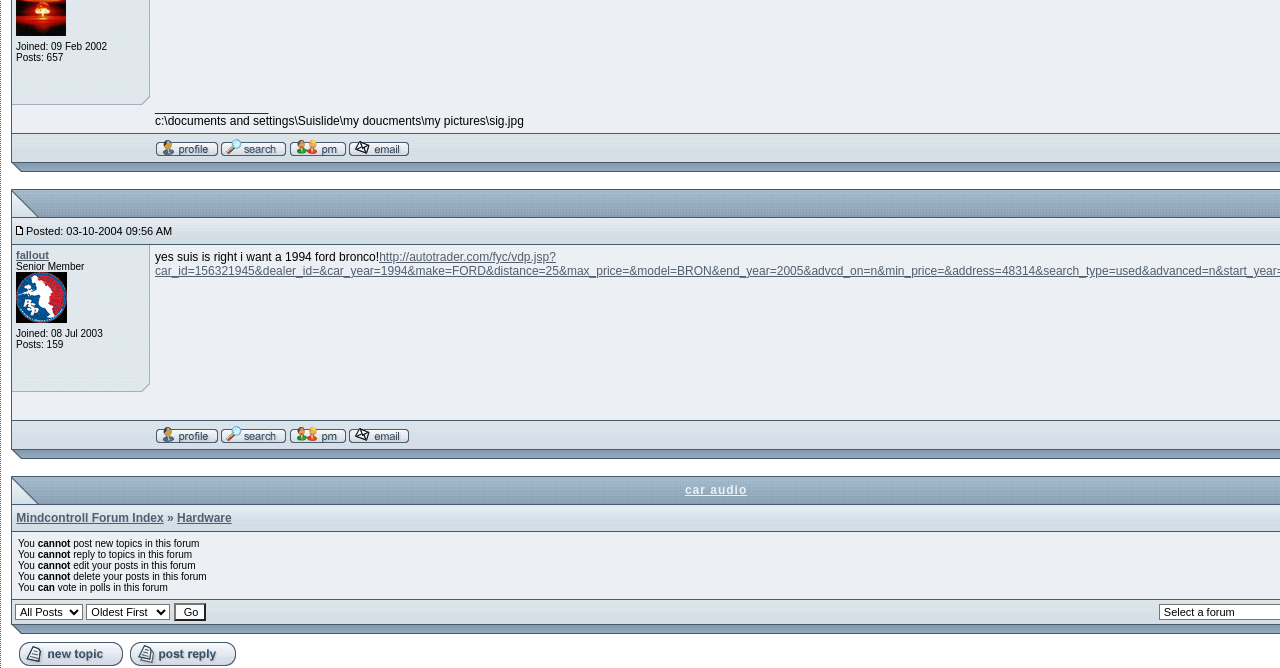Please locate the UI element described by "parent_node: All Posts name="submit" value="Go"" and provide its bounding box coordinates.

[0.136, 0.903, 0.161, 0.93]